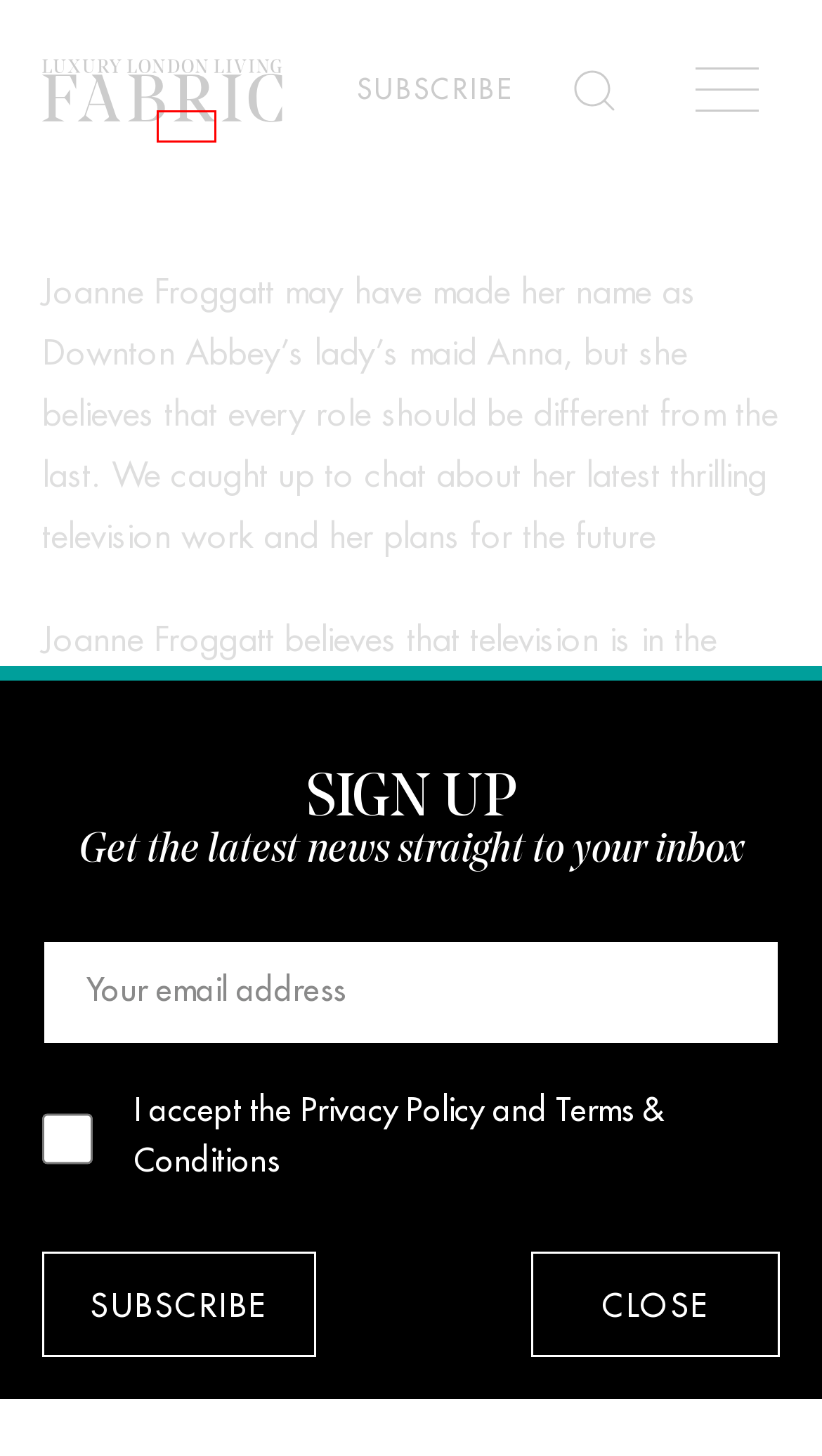Examine the screenshot of the webpage, which has a red bounding box around a UI element. Select the webpage description that best fits the new webpage after the element inside the red bounding box is clicked. Here are the choices:
A. About Us - Fabric Magazine
B. Travel - Fabric Magazine
C. Kara Kyne
D. Contact Us - Fabric Magazine
E. Area Guides - Fabric Magazine
F. Win tickets to Destinations: Holiday & Travel Show - Fabric Magazine
G. Education - Fabric Magazine
H. Our Agents - Fabric Magazine

F